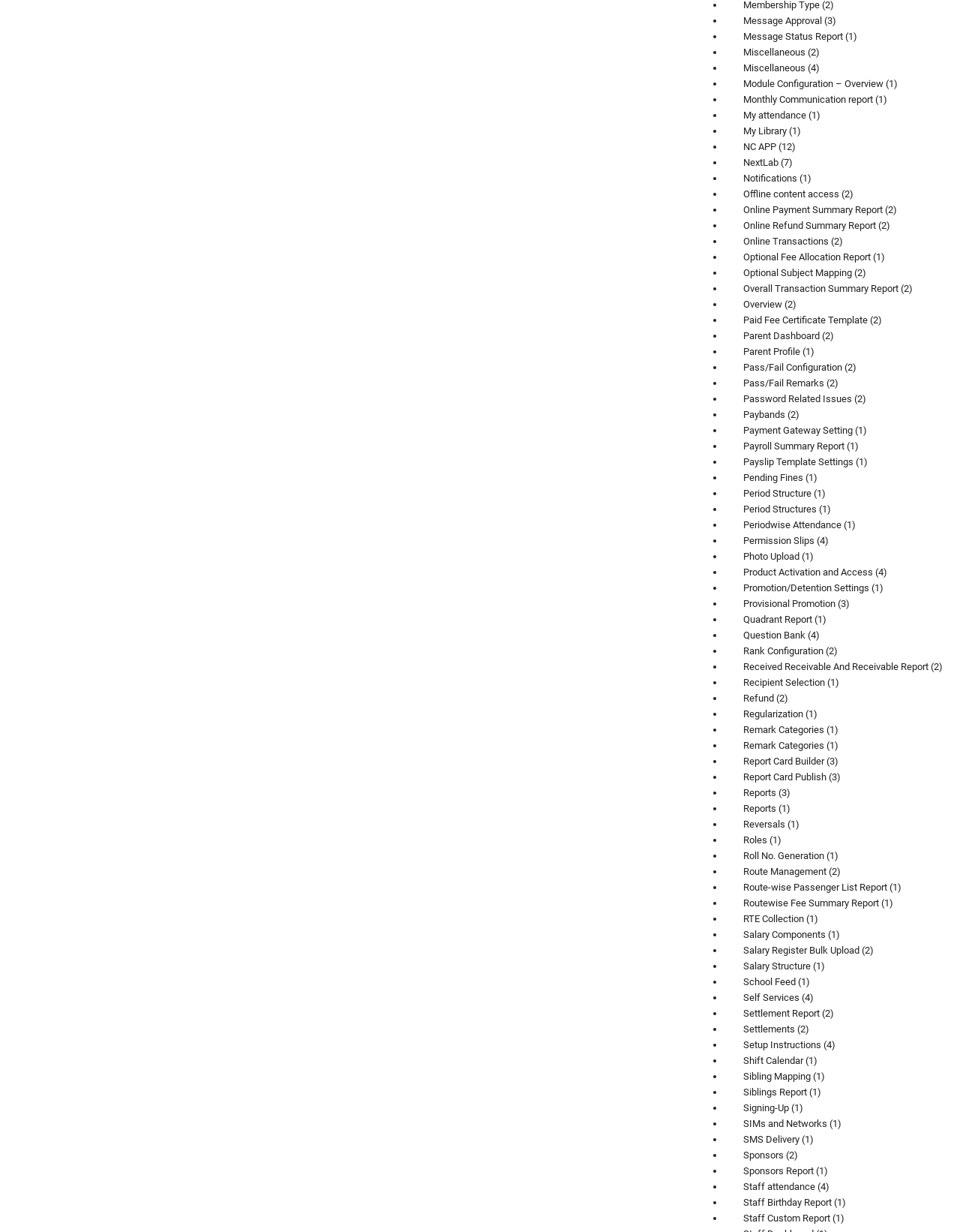Indicate the bounding box coordinates of the element that needs to be clicked to satisfy the following instruction: "Explore NC APP". The coordinates should be four float numbers between 0 and 1, i.e., [left, top, right, bottom].

[0.755, 0.113, 0.809, 0.125]